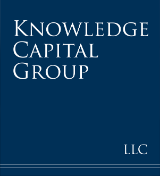What type of company is Knowledge Capital Group?
Use the information from the screenshot to give a comprehensive response to the question.

The abbreviation 'LLC' is included below the main text, indicating that Knowledge Capital Group is a limited liability company, which is a type of business structure.